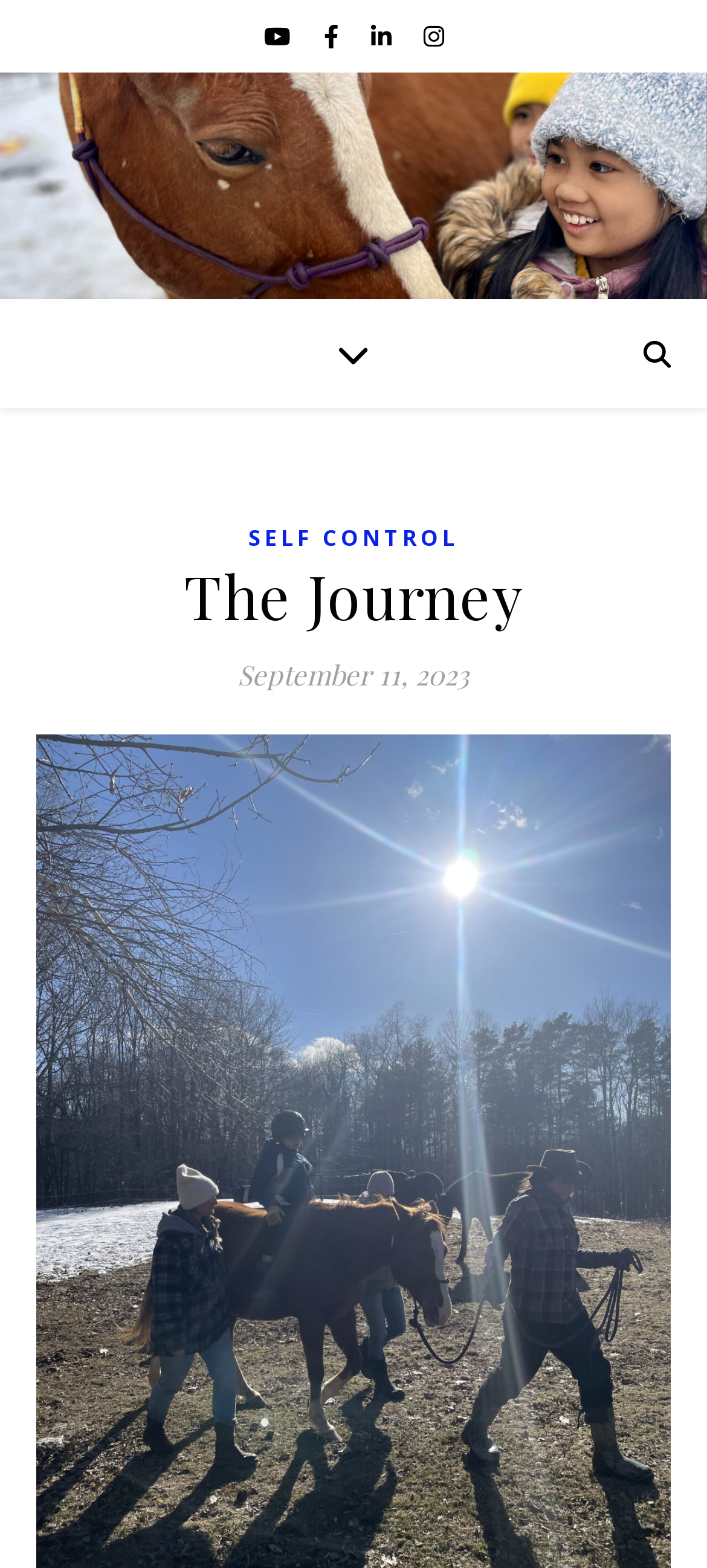Please provide a one-word or short phrase answer to the question:
How many columns are present in the layout table?

1